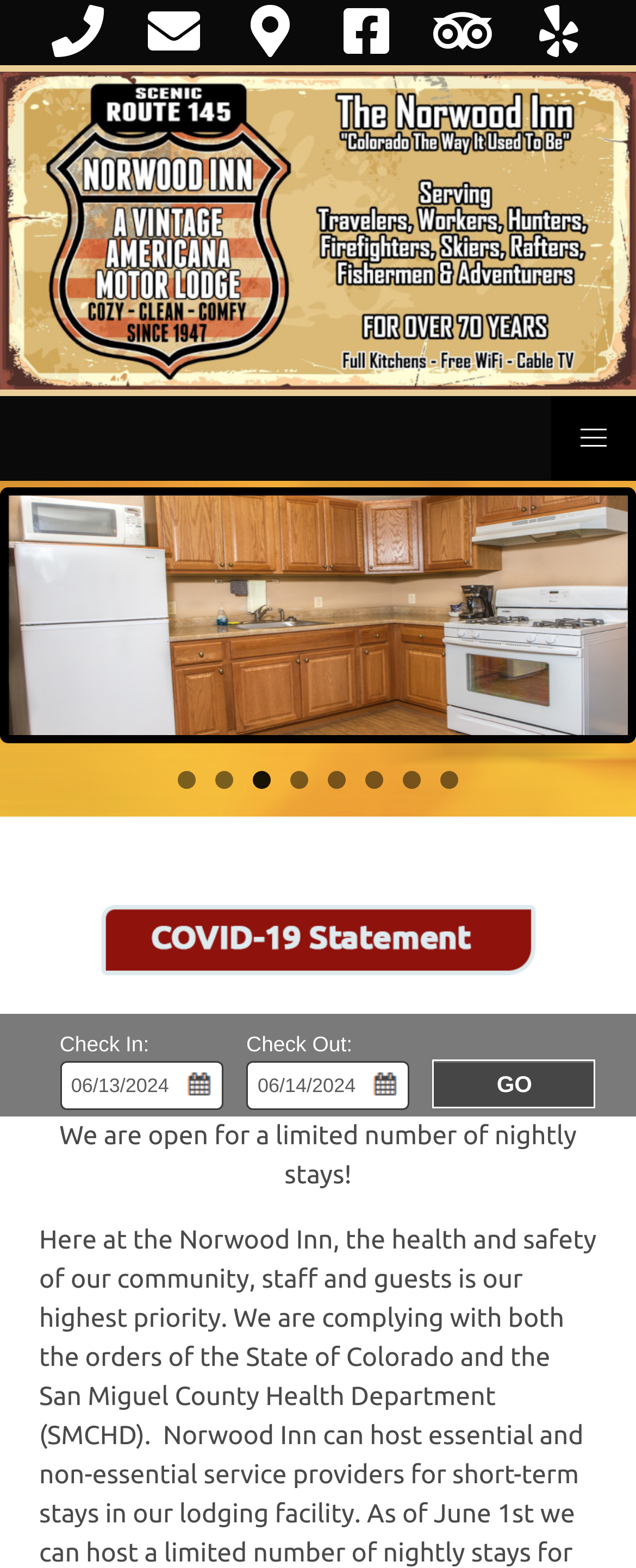Please predict the bounding box coordinates of the element's region where a click is necessary to complete the following instruction: "Select the first page". The coordinates should be represented by four float numbers between 0 and 1, i.e., [left, top, right, bottom].

[0.279, 0.492, 0.308, 0.503]